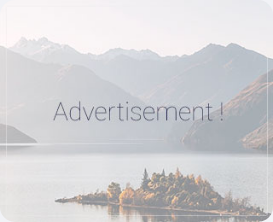Give a one-word or short-phrase answer to the following question: 
What is on the small island in the foreground?

Lush greenery